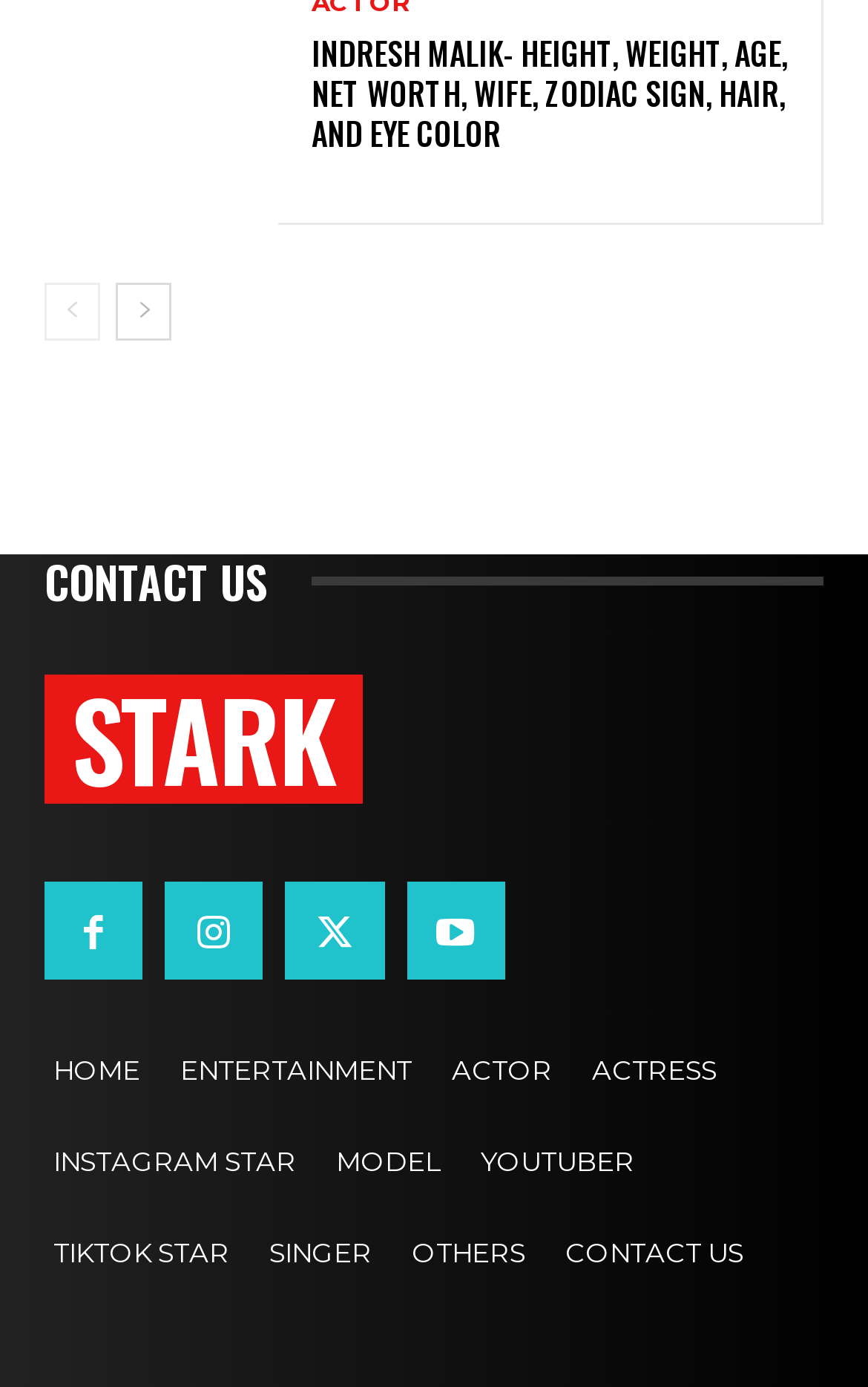Find the bounding box coordinates for the element described here: "Contact Us".

[0.628, 0.87, 0.879, 0.936]